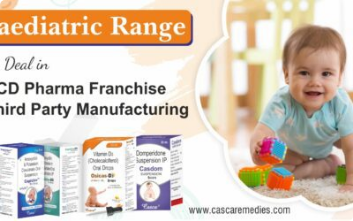What services are prominently labeled?
Please answer the question with a detailed and comprehensive explanation.

The packaging designs of the pediatric range of products in the foreground of the image prominently display the services 'PCD Pharma Franchise' and 'Third Party Manufacturing', which suggests a focus on pharmaceutical industry catering specifically to children's needs.